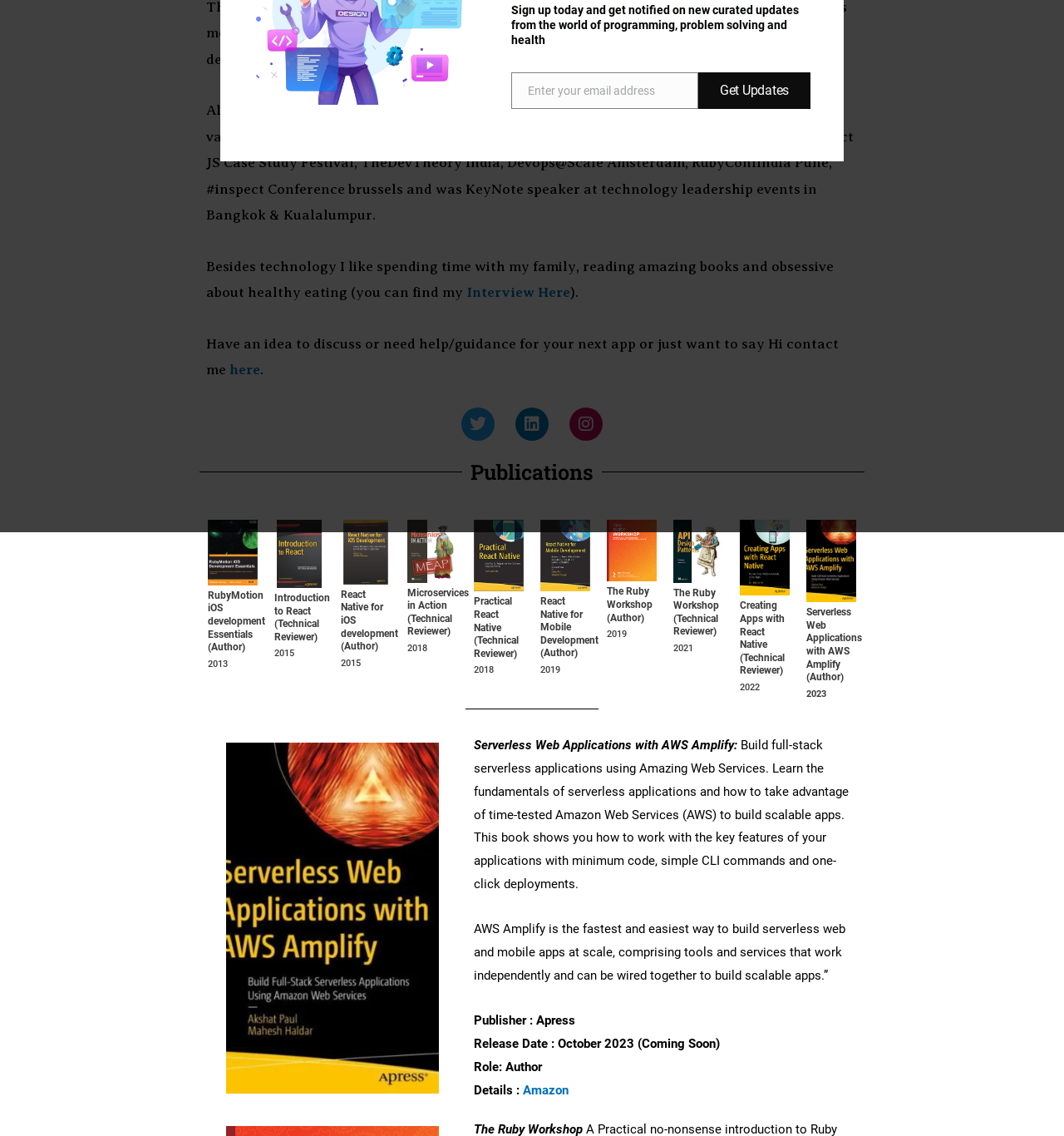For the element described, predict the bounding box coordinates as (top-left x, top-left y, bottom-right x, bottom-right y). All values should be between 0 and 1. Element description: Get Updates

[0.656, 0.063, 0.762, 0.096]